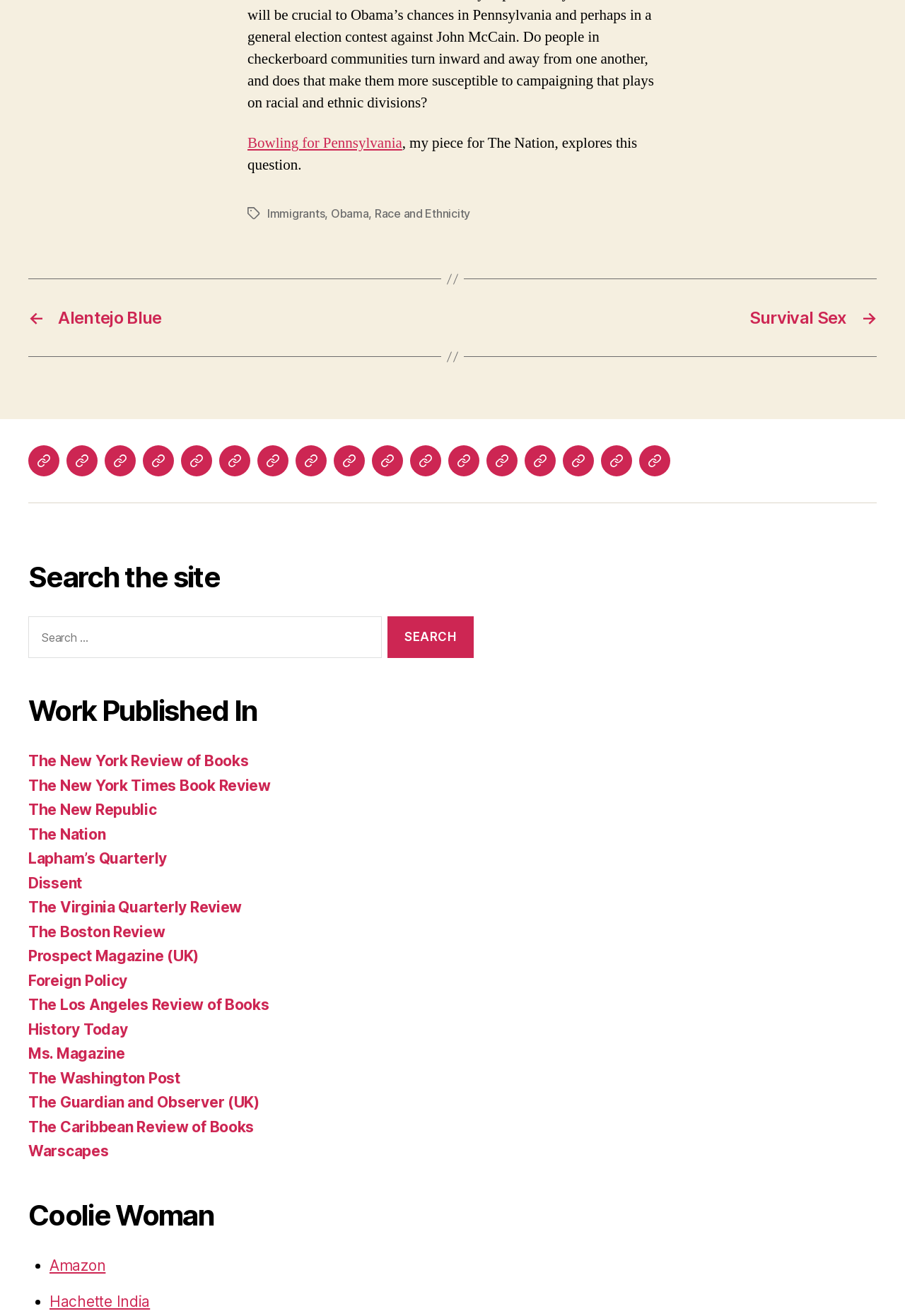Please respond in a single word or phrase: 
What is the title of the book that can be purchased from Amazon?

Coolie Woman